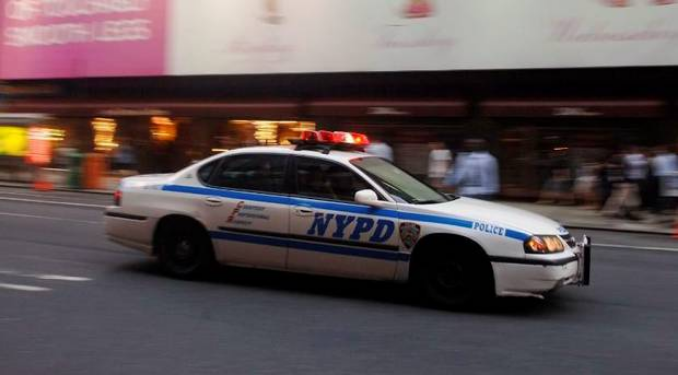What type of environment is depicted in the background of the image?
Look at the image and respond to the question as thoroughly as possible.

The caption describes the background as a 'bustling urban environment' with 'vibrant lights' and 'pedestrians walking past a storefront', indicating a typical city setting.